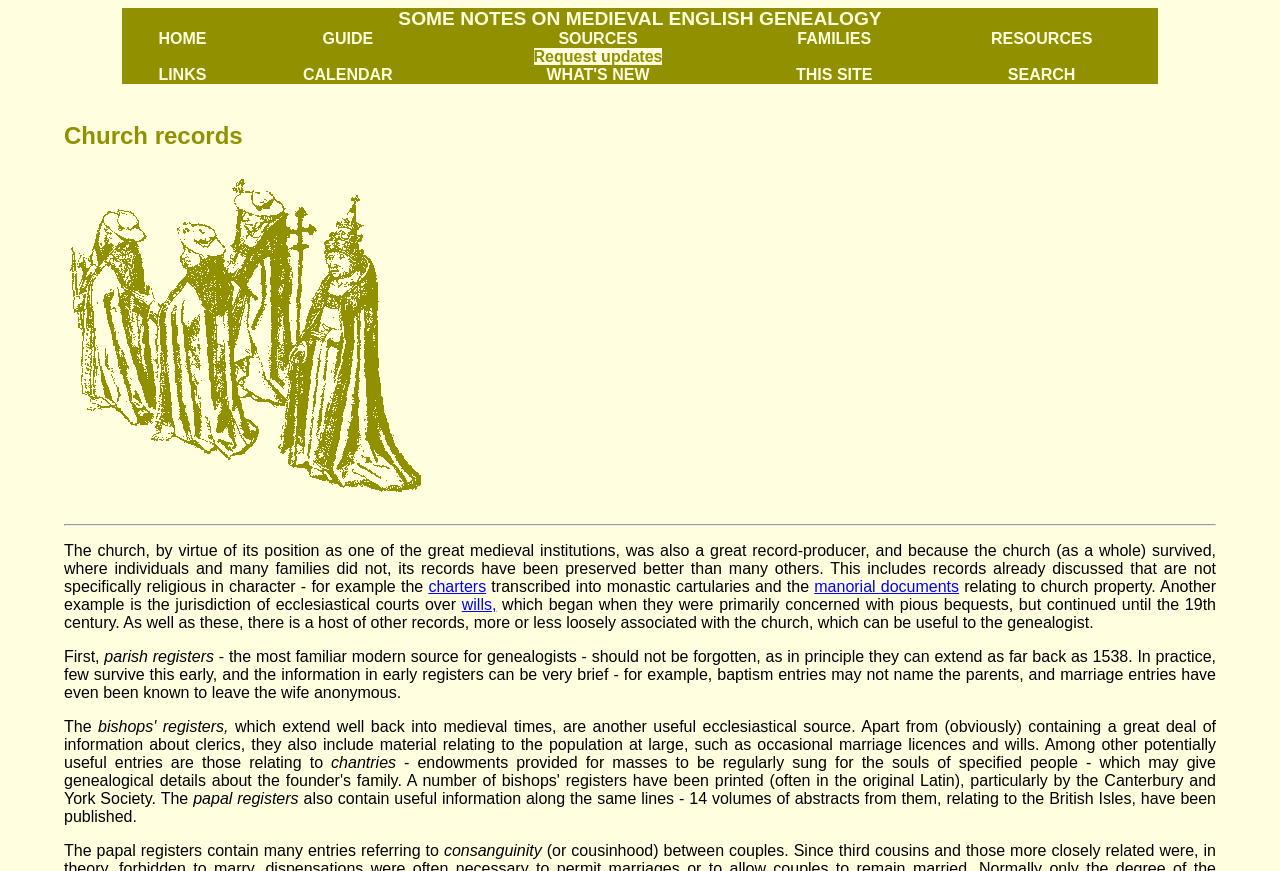Given the description "parent_node: BLOGTECH", determine the bounding box of the corresponding UI element.

None